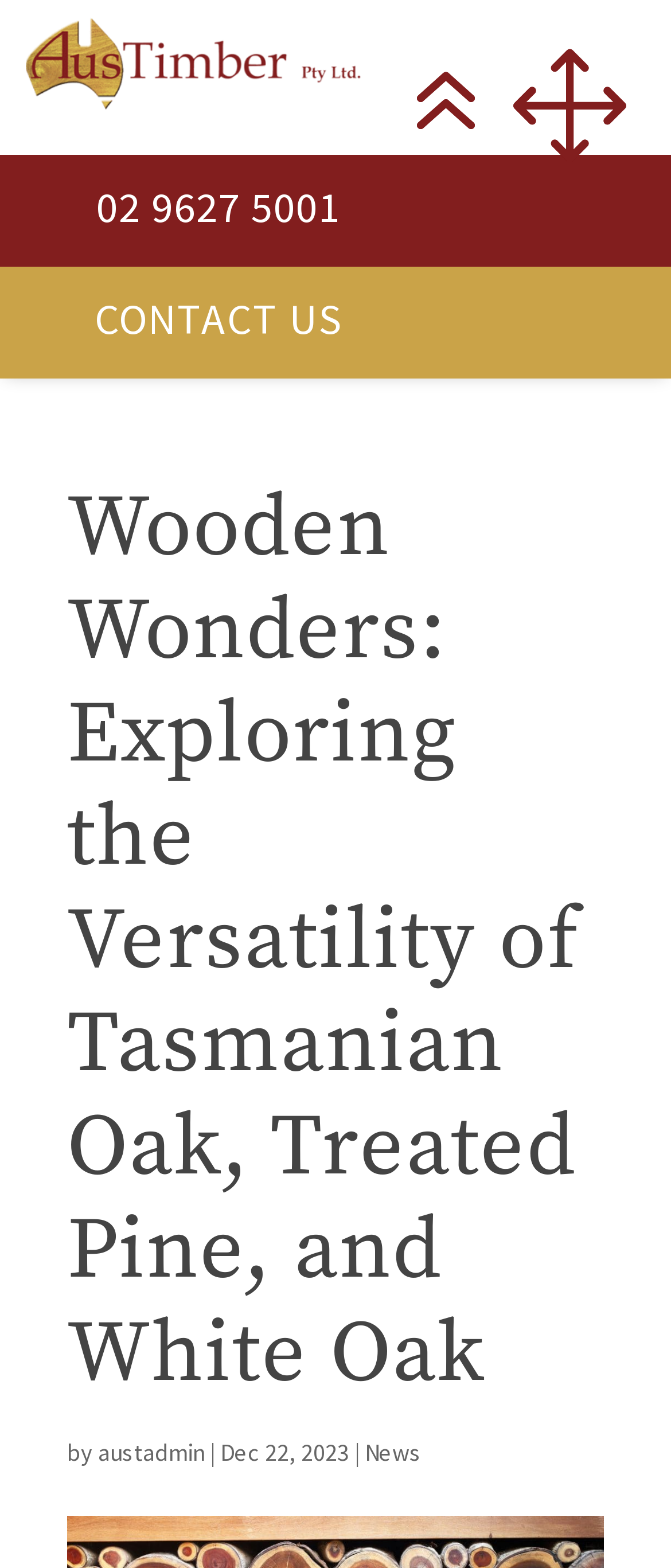Identify the bounding box coordinates for the UI element described as follows: "CONTACT US". Ensure the coordinates are four float numbers between 0 and 1, formatted as [left, top, right, bottom].

[0.141, 0.185, 0.51, 0.221]